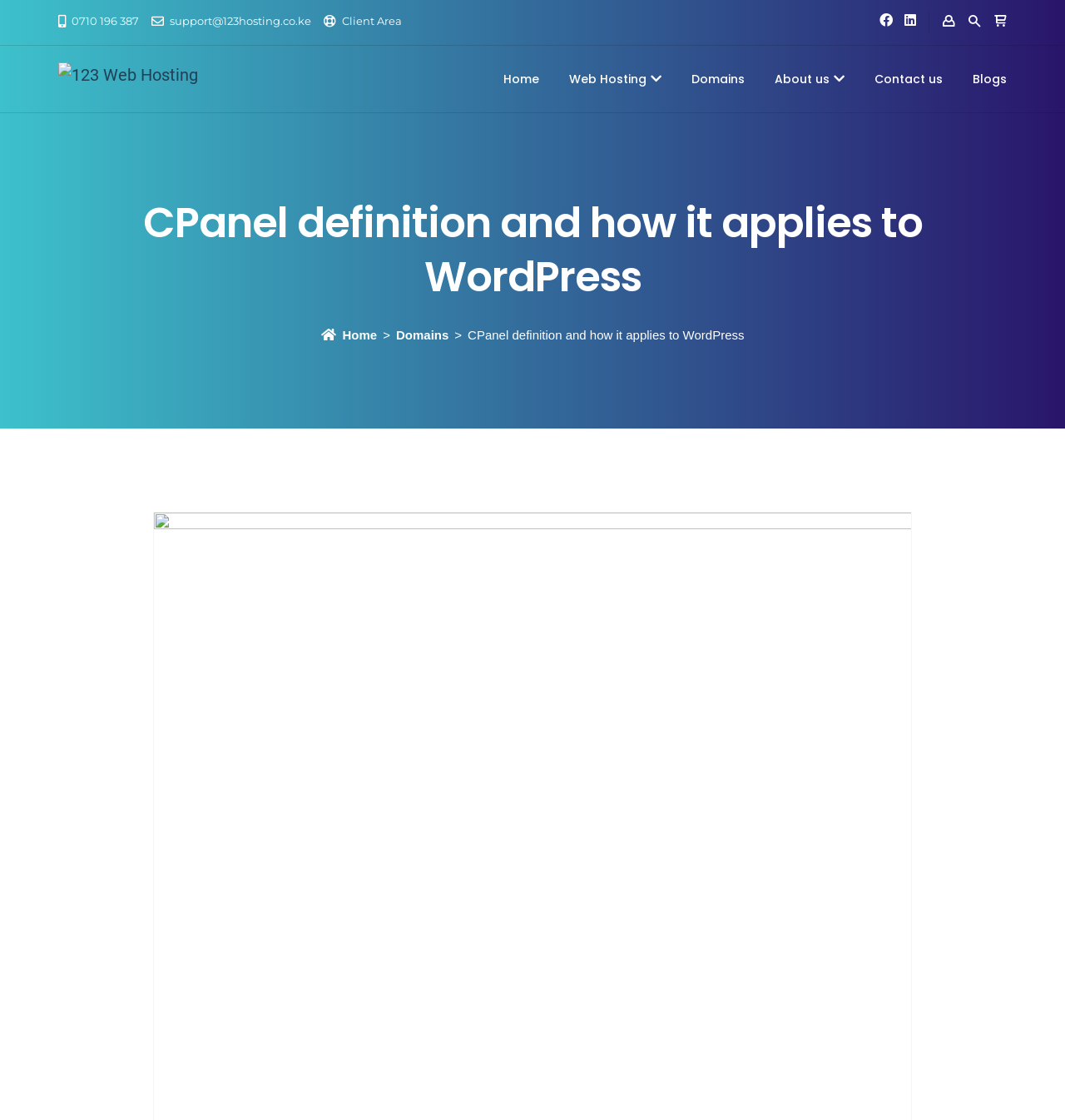Can you specify the bounding box coordinates of the area that needs to be clicked to fulfill the following instruction: "contact us"?

[0.821, 0.063, 0.885, 0.078]